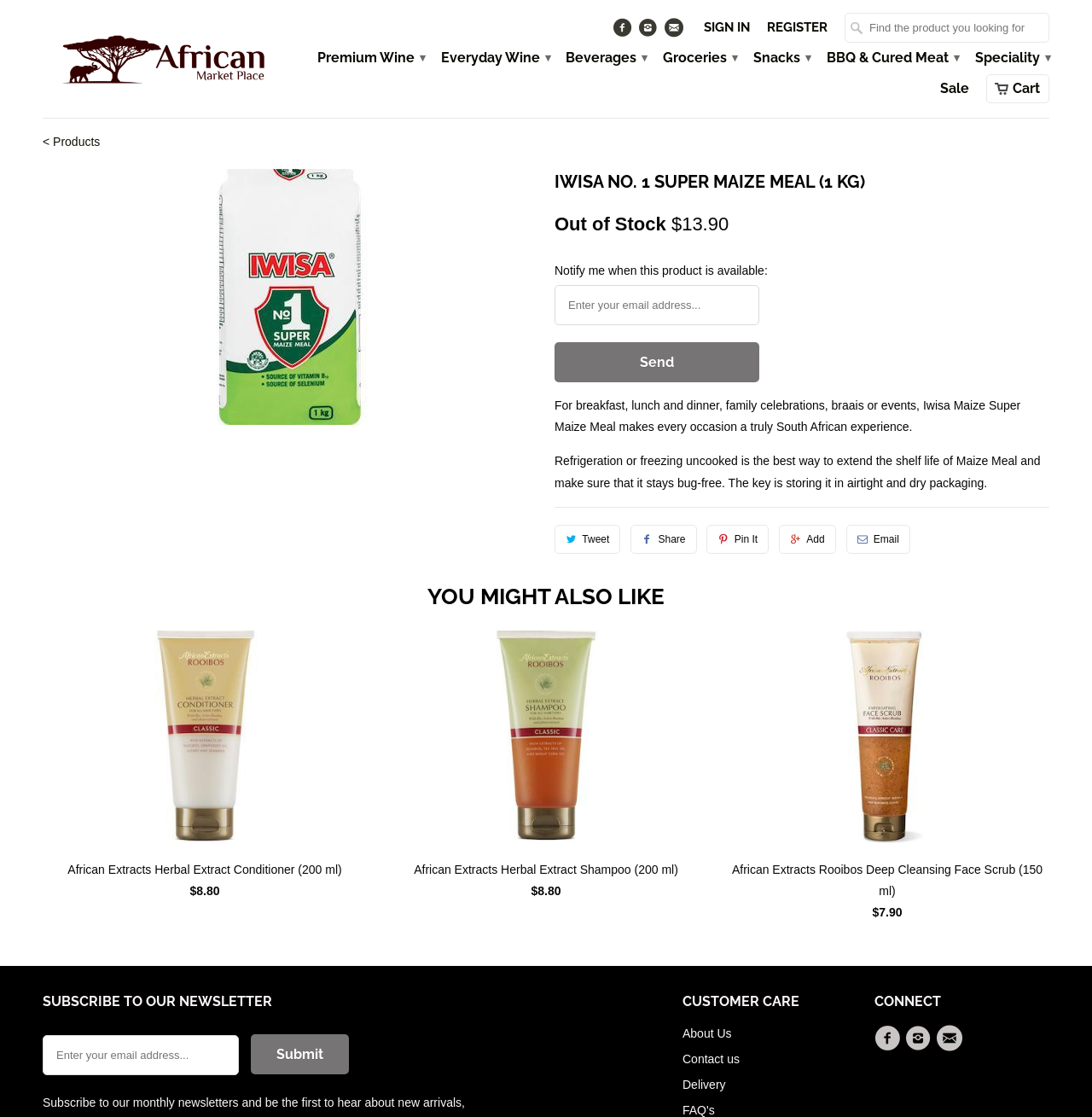Kindly determine the bounding box coordinates of the area that needs to be clicked to fulfill this instruction: "Search for something".

None